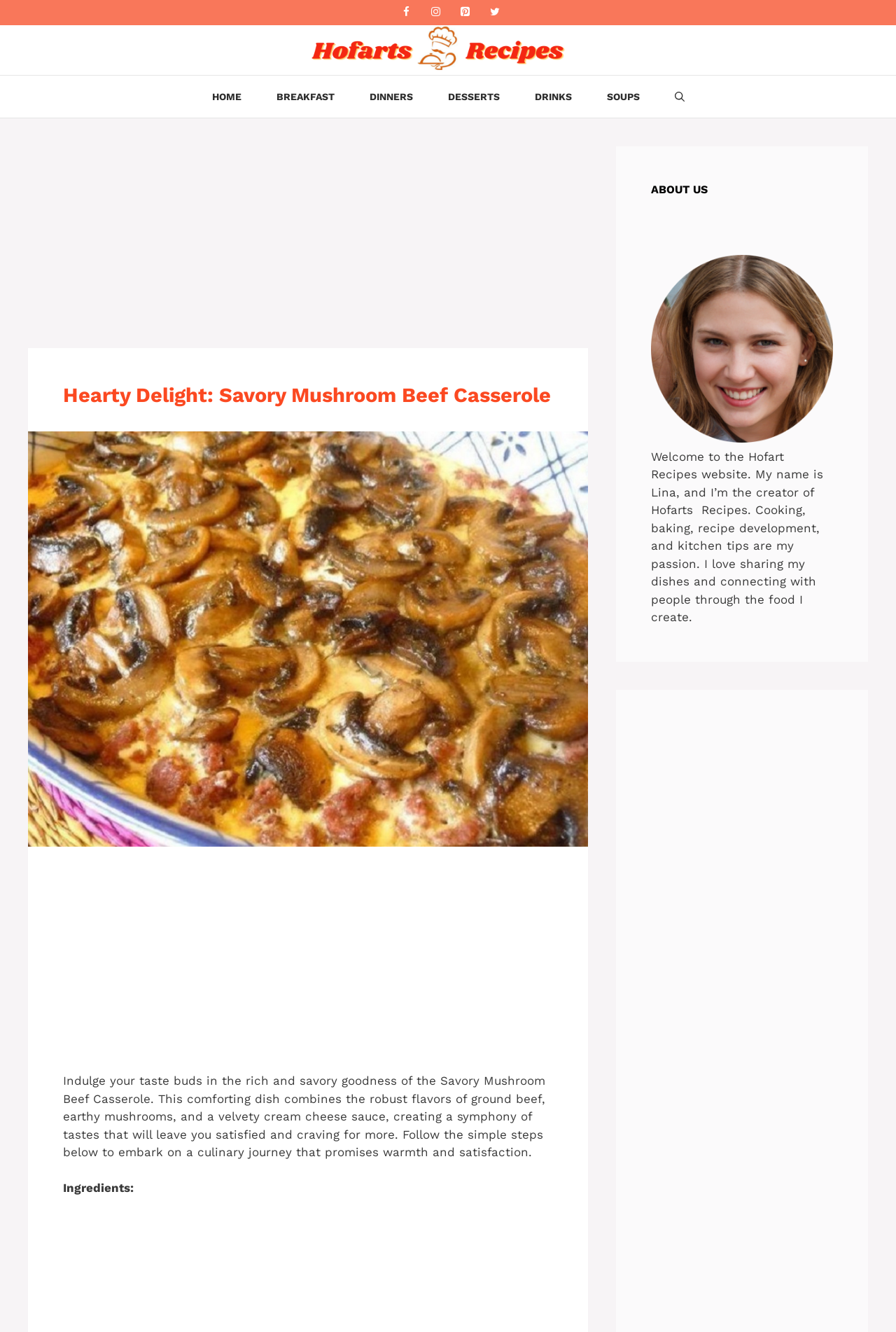Locate the bounding box of the user interface element based on this description: "Drinks".

[0.577, 0.057, 0.657, 0.088]